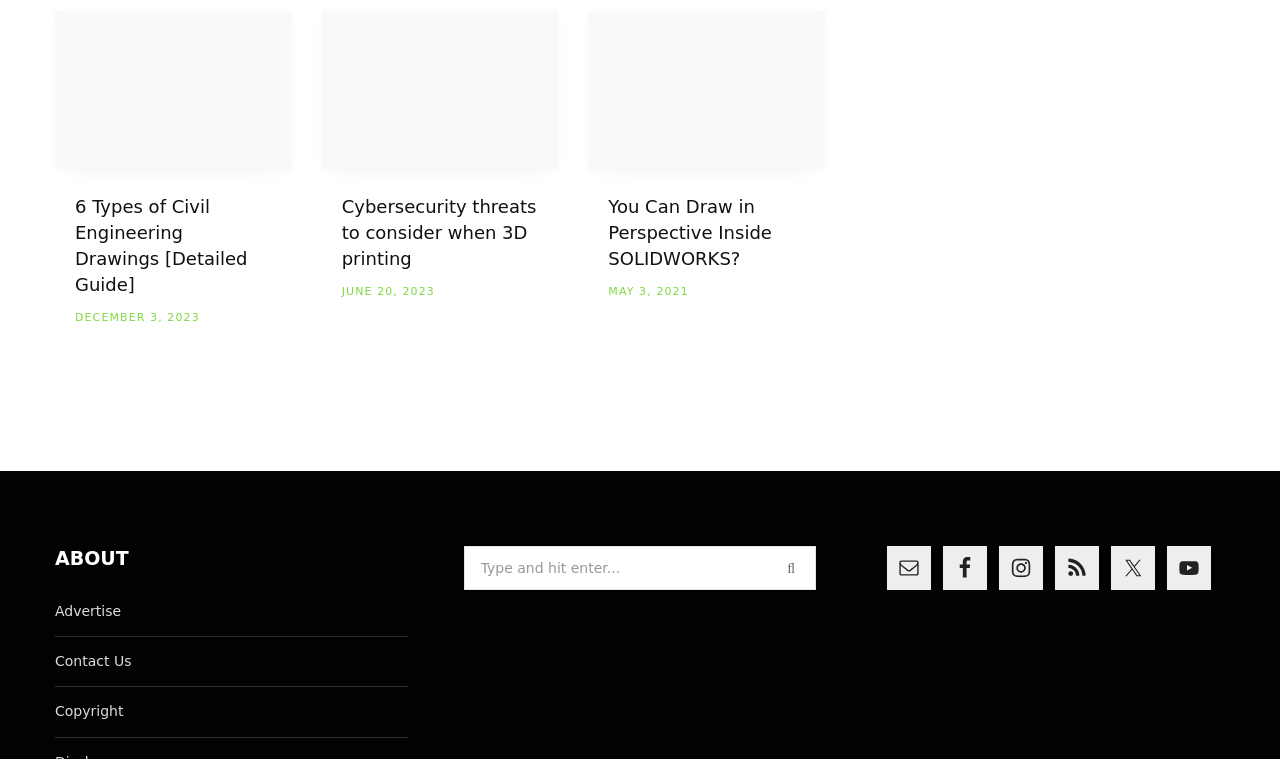What is the purpose of the search box?
Please answer the question with as much detail and depth as you can.

The search box is a text input field with a label 'Search for:' and a button with a magnifying glass icon, indicating that it is used to search for content on the webpage.